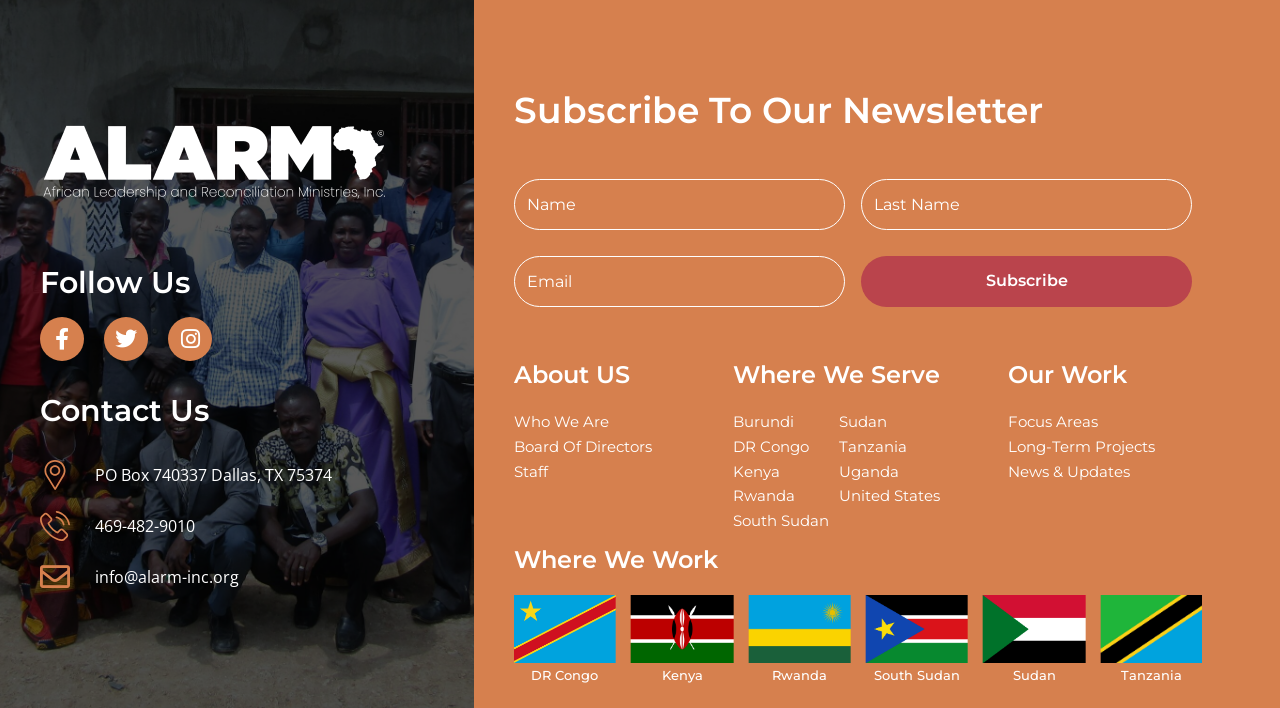What is the purpose of the 'Subscribe To Our Newsletter' section?
Please utilize the information in the image to give a detailed response to the question.

I found the 'Subscribe To Our Newsletter' section, which has two text boxes for 'Name' and 'Email', and a 'Subscribe' button. The purpose of this section is to allow users to subscribe to the organization's newsletter.